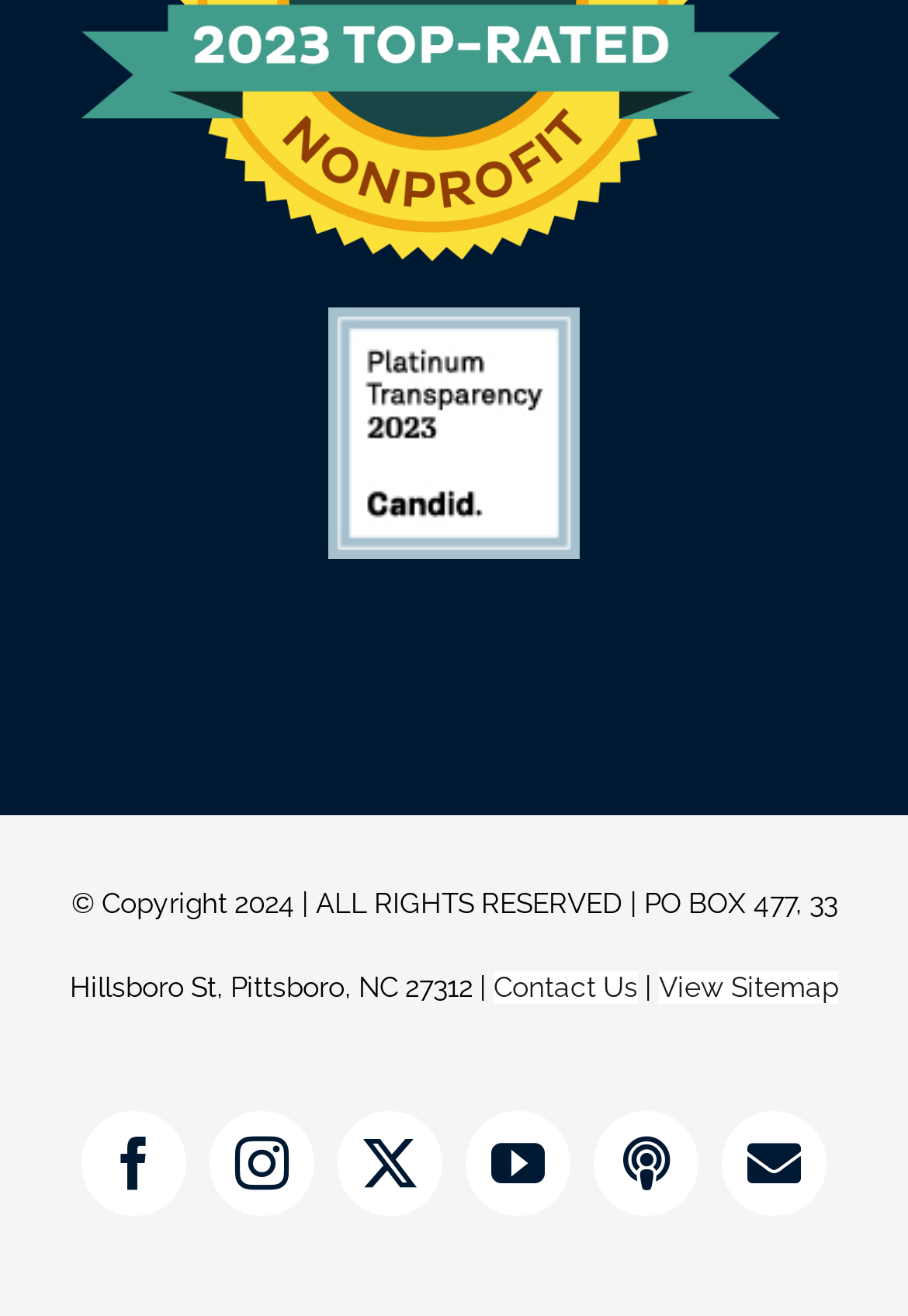Answer the following query with a single word or phrase:
What is the last link at the bottom?

Email